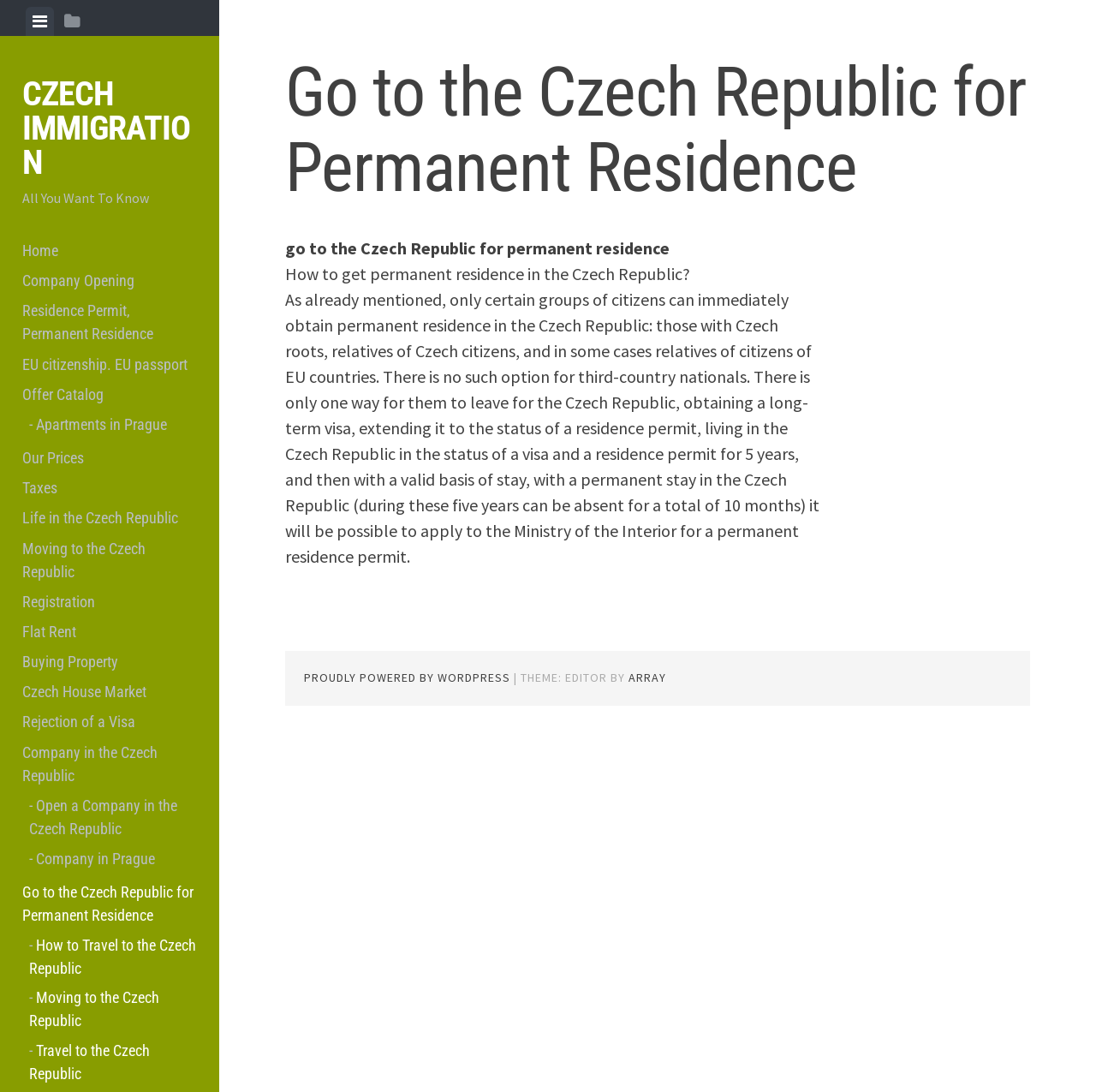Summarize the webpage comprehensively, mentioning all visible components.

The webpage is about obtaining permanent residence in the Czech Republic. At the top, there is a tab list with two tabs, "View menu" and "View sidebar", which are horizontally aligned. Below the tab list, there is a heading "CZECH IMMIGRATION" followed by a link with the same text. 

To the right of the heading, there is another heading "All You Want To Know". Below these headings, there is a list of links, including "Home", "Company Opening", "Residence Permit, Permanent Residence", and others, which are vertically aligned and take up most of the left side of the page.

On the right side of the page, there is a main article section that takes up most of the page's width. The article has a heading "Go to the Czech Republic for Permanent Residence" and several paragraphs of text that discuss the requirements and process for obtaining permanent residence in the Czech Republic. The text explains that only certain groups of citizens can immediately obtain permanent residence, and that third-country nationals must follow a different process.

At the bottom of the page, there is a footer section with a link "PROUDLY POWERED BY WORDPRESS" and some text about the theme of the website.